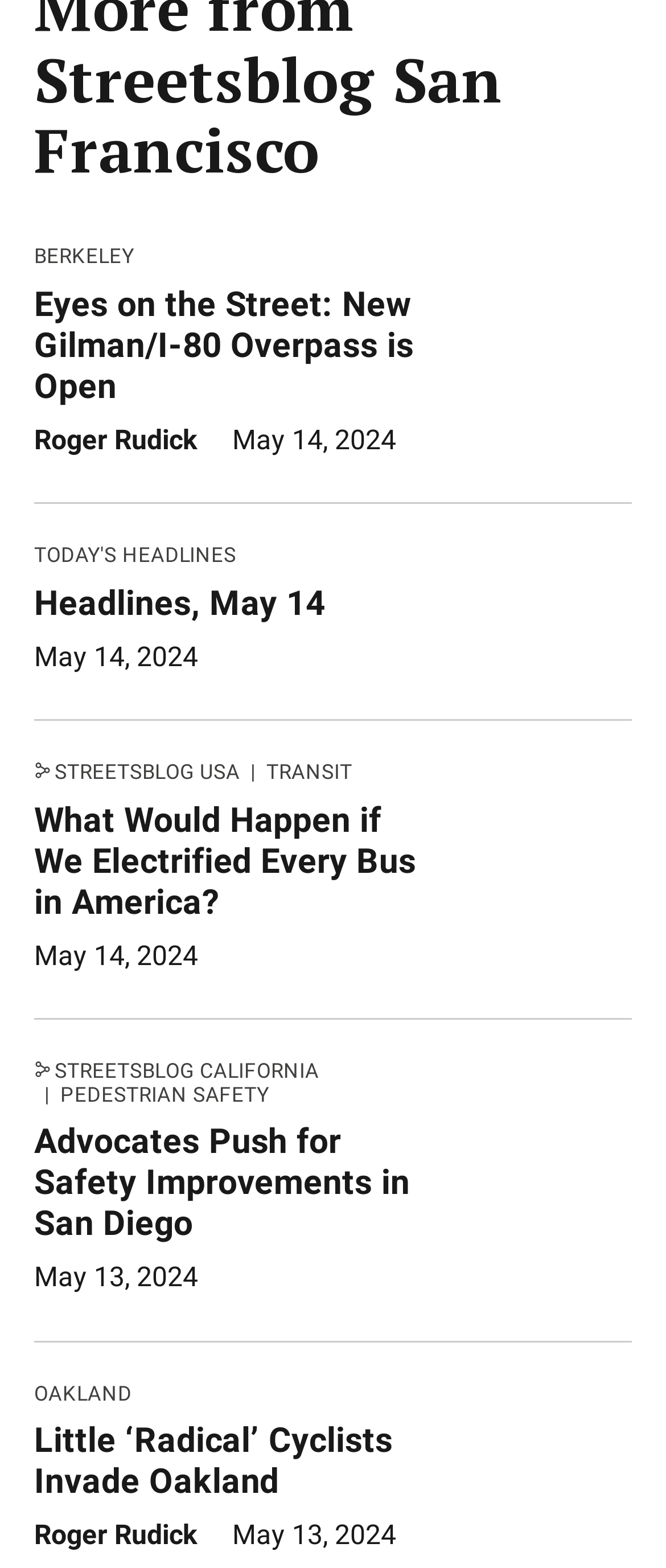Highlight the bounding box coordinates of the element that should be clicked to carry out the following instruction: "Read the article 'Eyes on the Street: New Gilman/I-80 Overpass is Open'". The coordinates must be given as four float numbers ranging from 0 to 1, i.e., [left, top, right, bottom].

[0.051, 0.18, 0.638, 0.268]